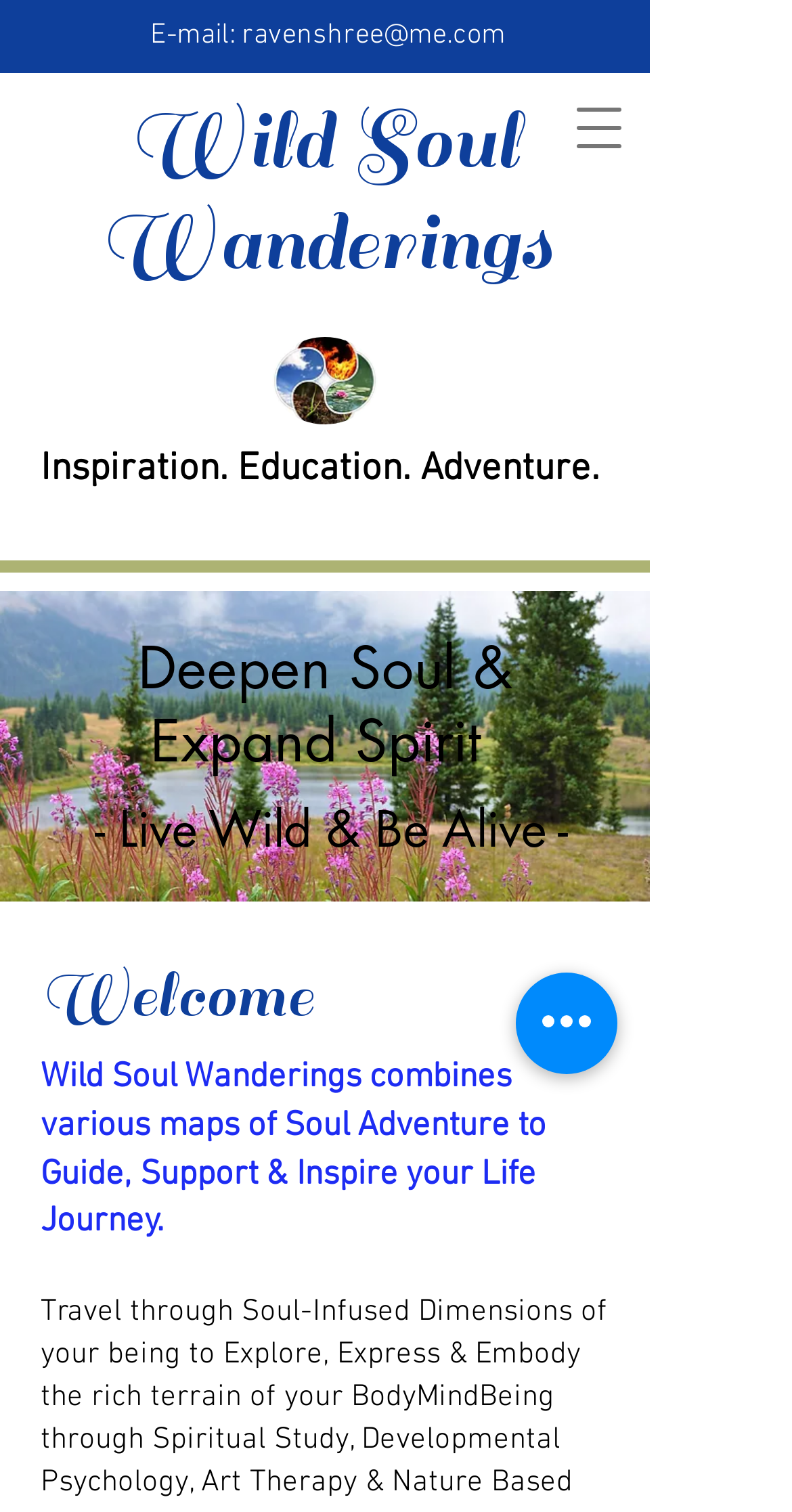How many headings are there on the webpage?
Provide a concise answer using a single word or phrase based on the image.

5